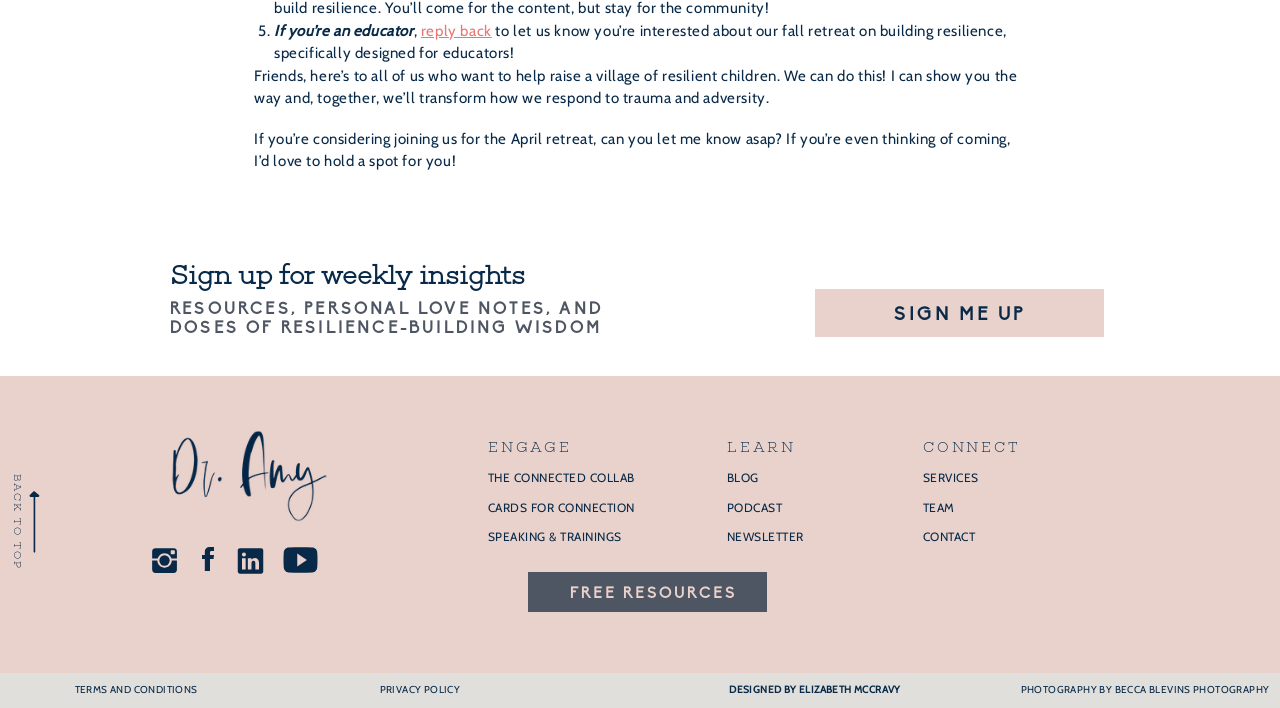What is the purpose of the 'CONNECT' section?
Look at the screenshot and respond with a single word or phrase.

To connect with the website's services